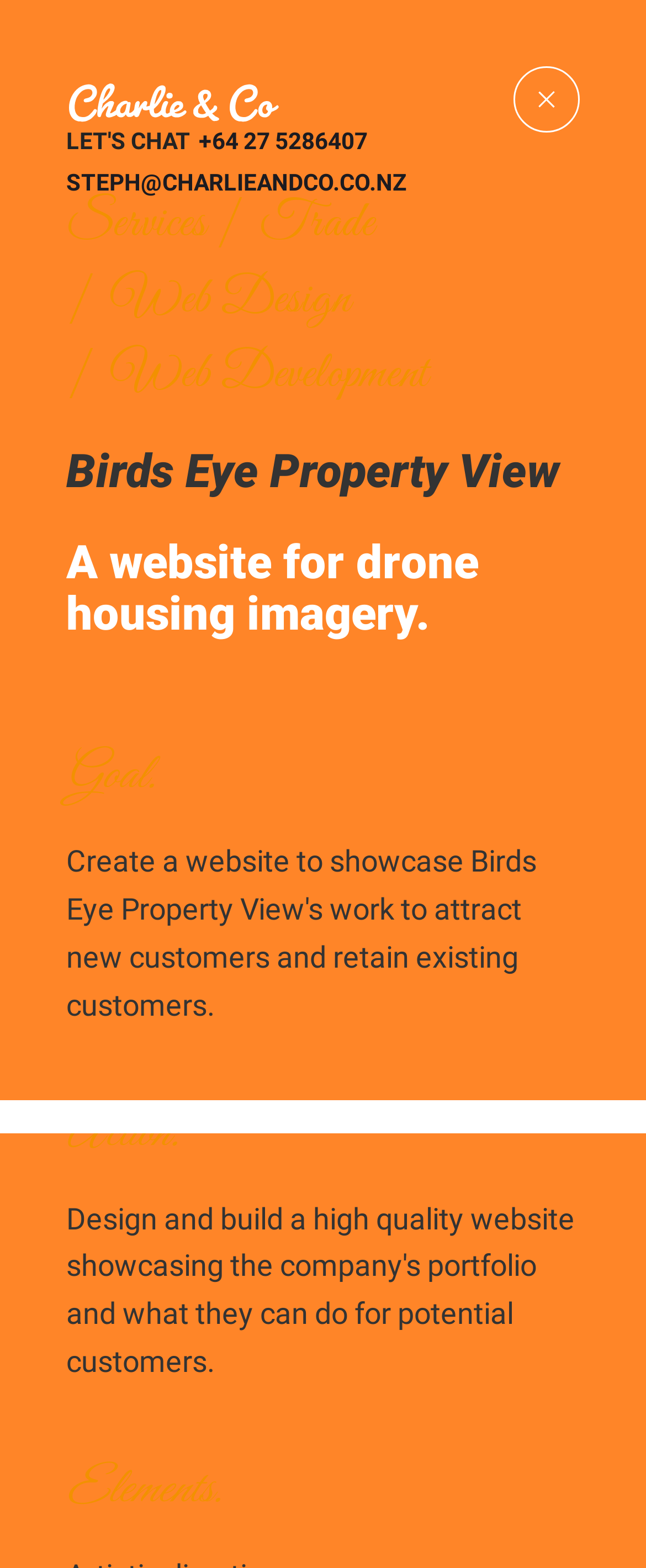Please respond to the question using a single word or phrase:
What are the three sections on the website?

Goal, Action, Elements